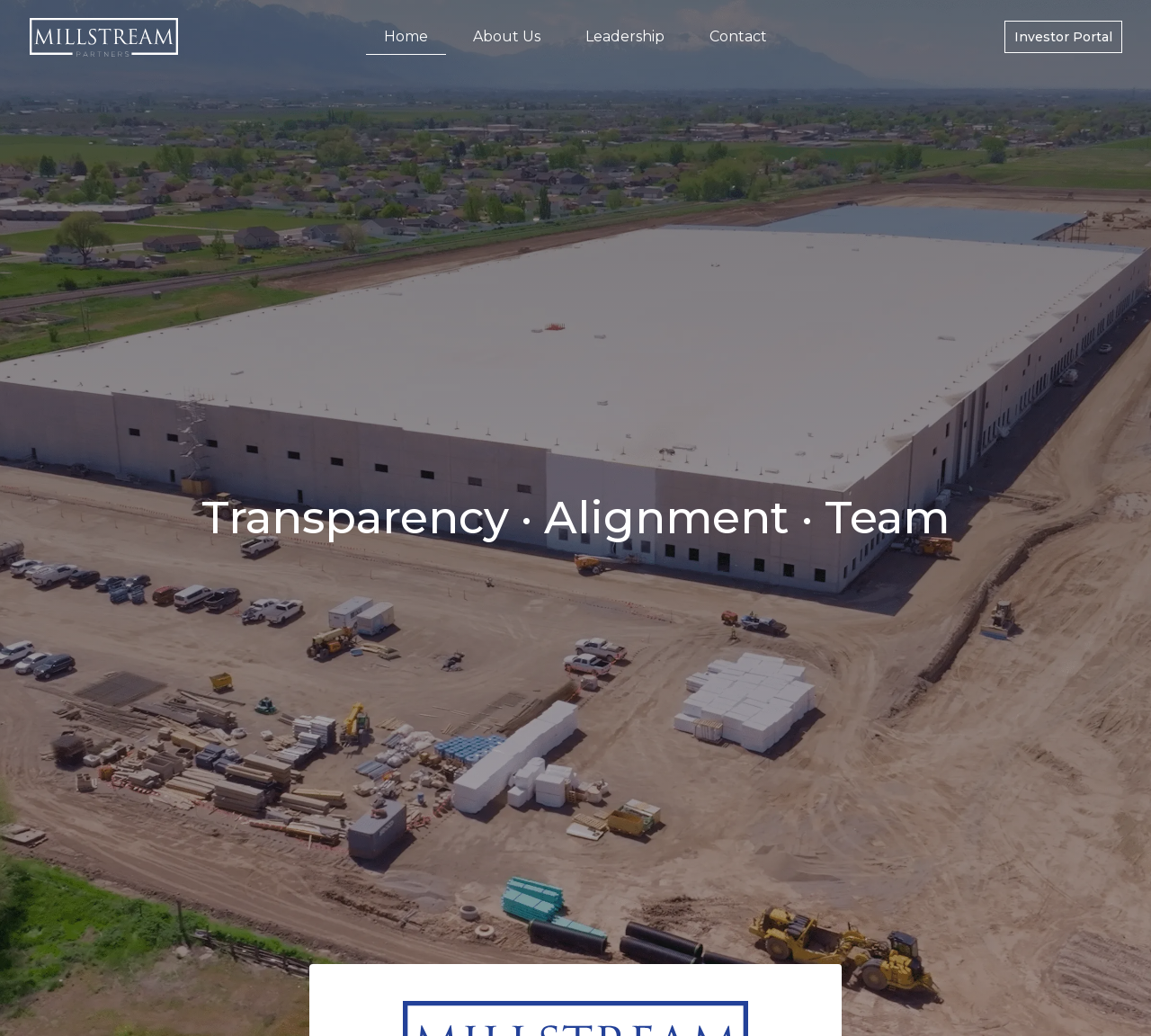Using the element description: "Home", determine the bounding box coordinates for the specified UI element. The coordinates should be four float numbers between 0 and 1, [left, top, right, bottom].

[0.318, 0.018, 0.388, 0.053]